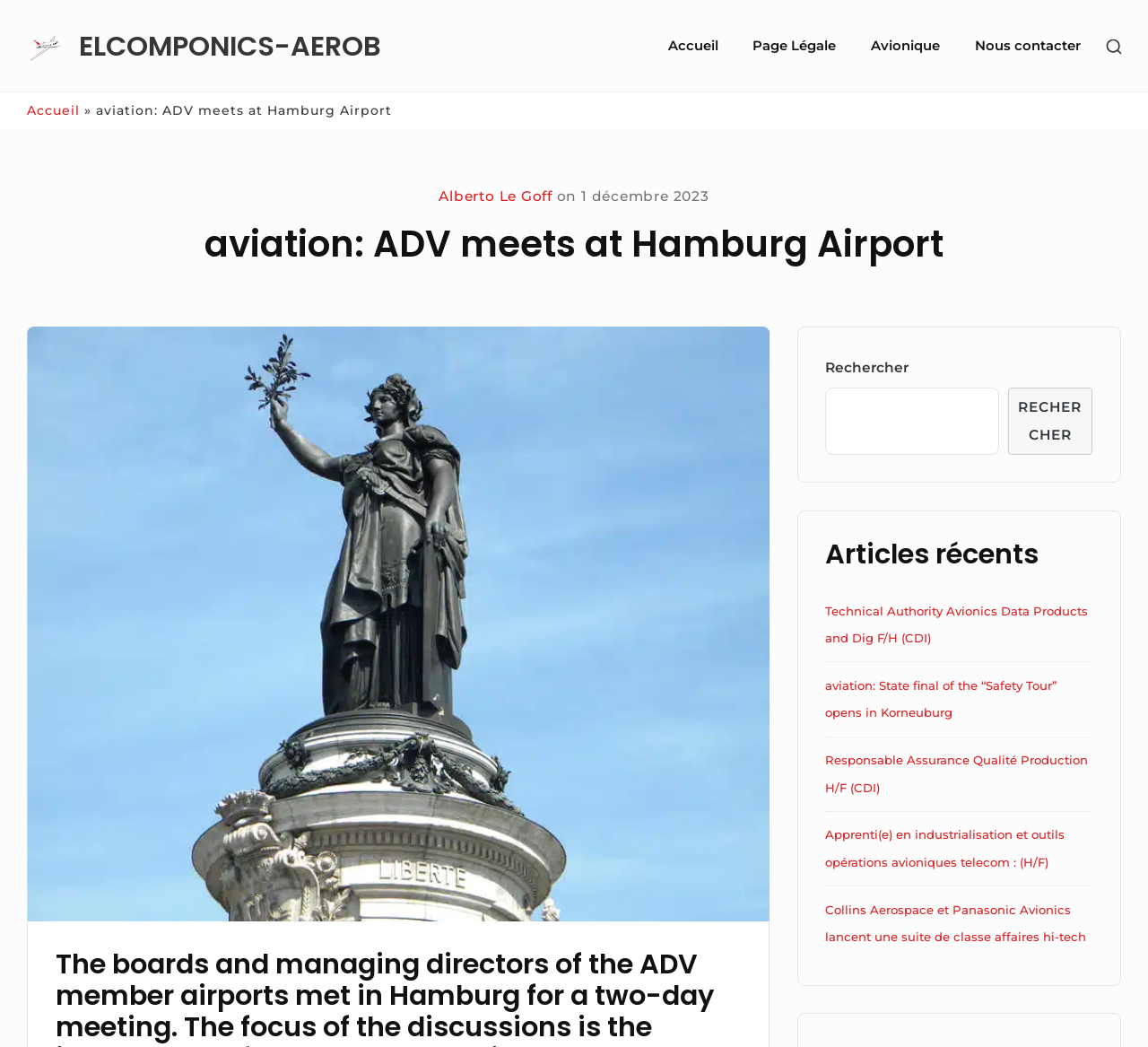What are the recent articles about?
Refer to the image and offer an in-depth and detailed answer to the question.

The recent articles are listed in the sidebar, and they are all related to aviation. The titles of the articles include 'Technical Authority Avionics Data Products and Dig F/H (CDI)', 'aviation: State final of the “Safety Tour” opens in Korneuburg', and others.